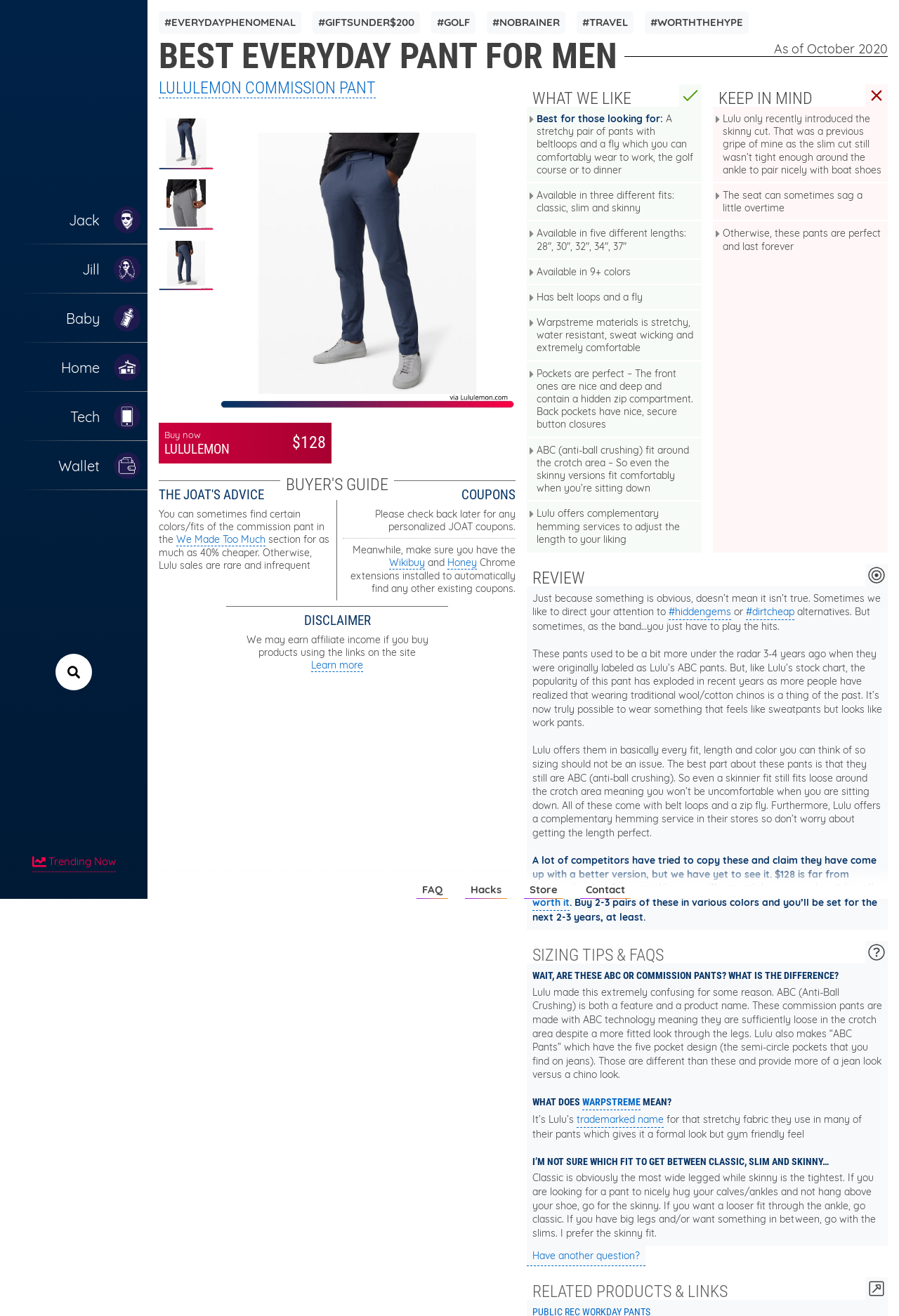Please give the bounding box coordinates of the area that should be clicked to fulfill the following instruction: "Click on the 'LULULEMON COMMISSION PANT' link". The coordinates should be in the format of four float numbers from 0 to 1, i.e., [left, top, right, bottom].

[0.177, 0.059, 0.418, 0.075]